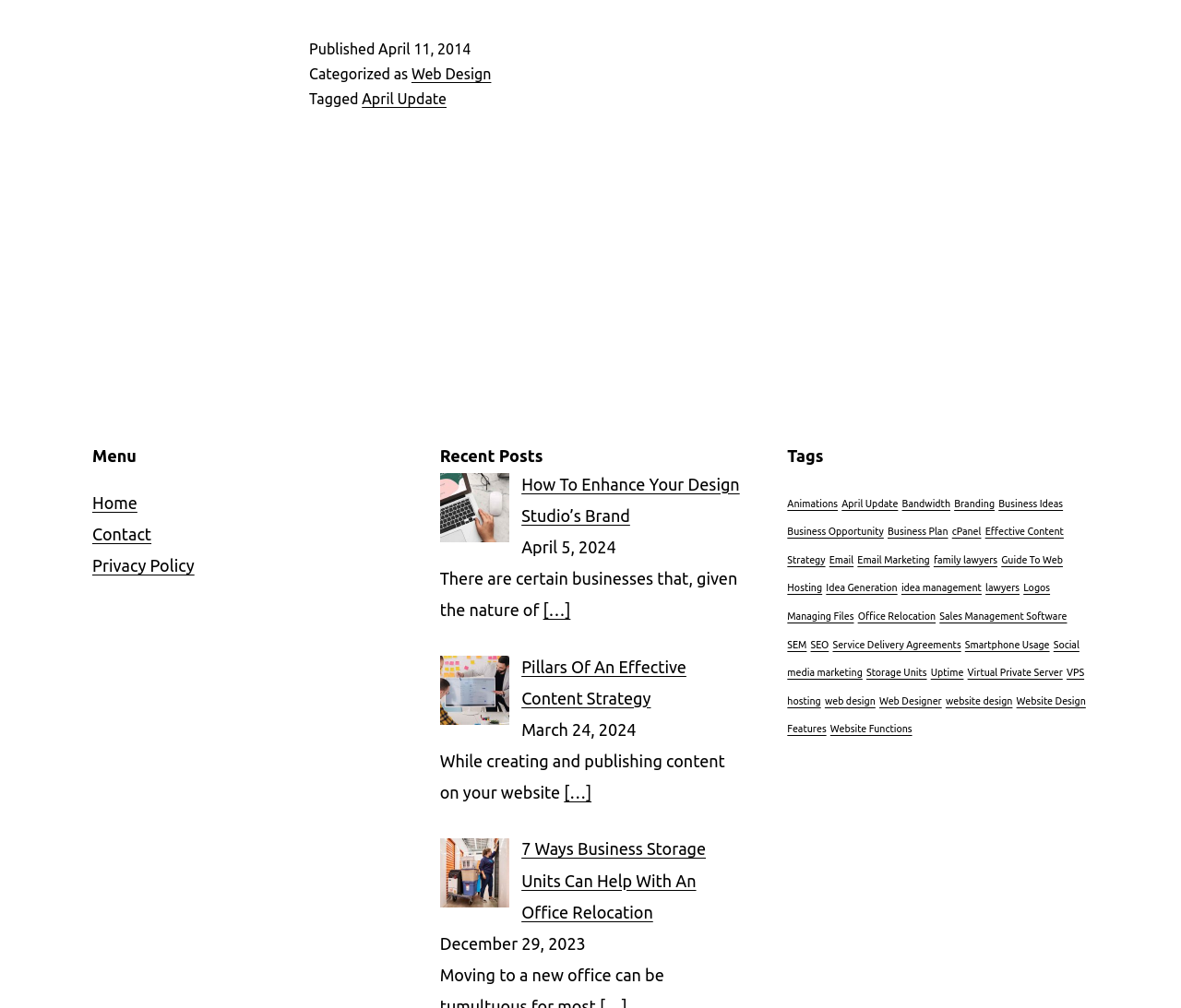Determine the bounding box coordinates of the clickable element to achieve the following action: 'Explore the 'Tags''. Provide the coordinates as four float values between 0 and 1, formatted as [left, top, right, bottom].

[0.667, 0.441, 0.922, 0.464]